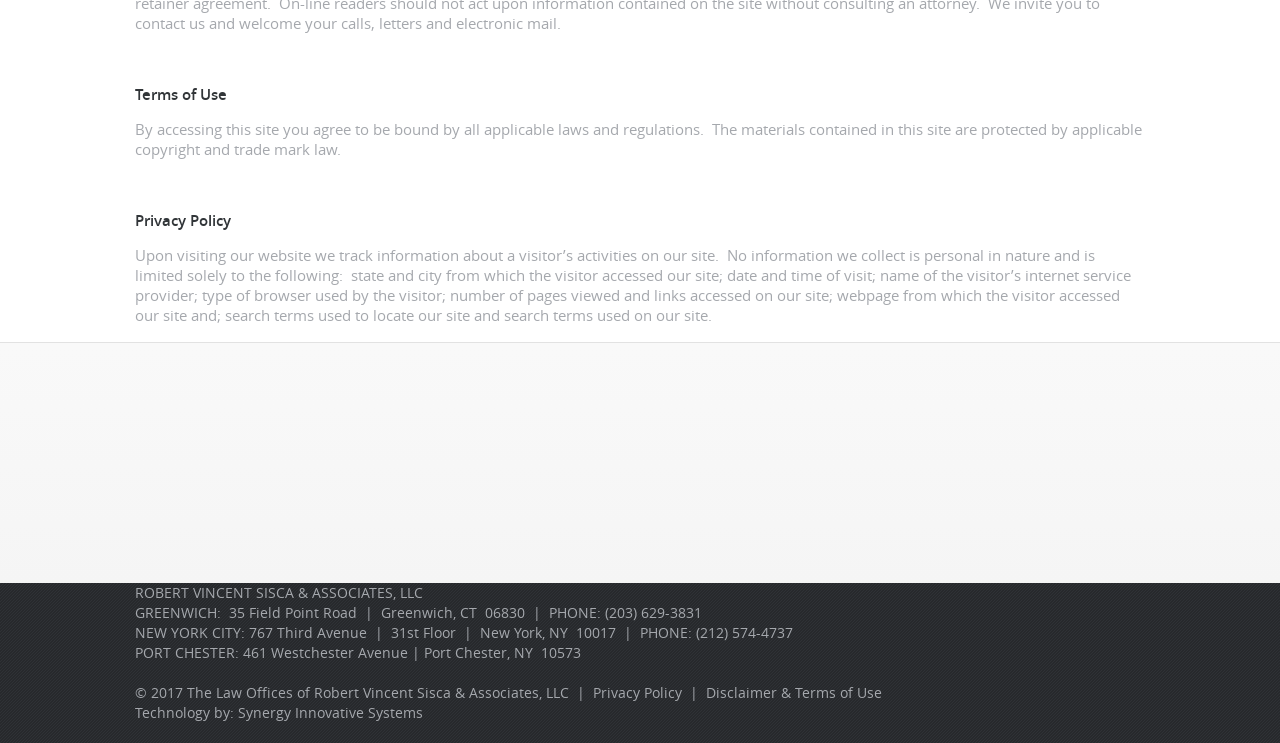Determine the bounding box coordinates for the UI element matching this description: "Call (03) 9007 2171".

None